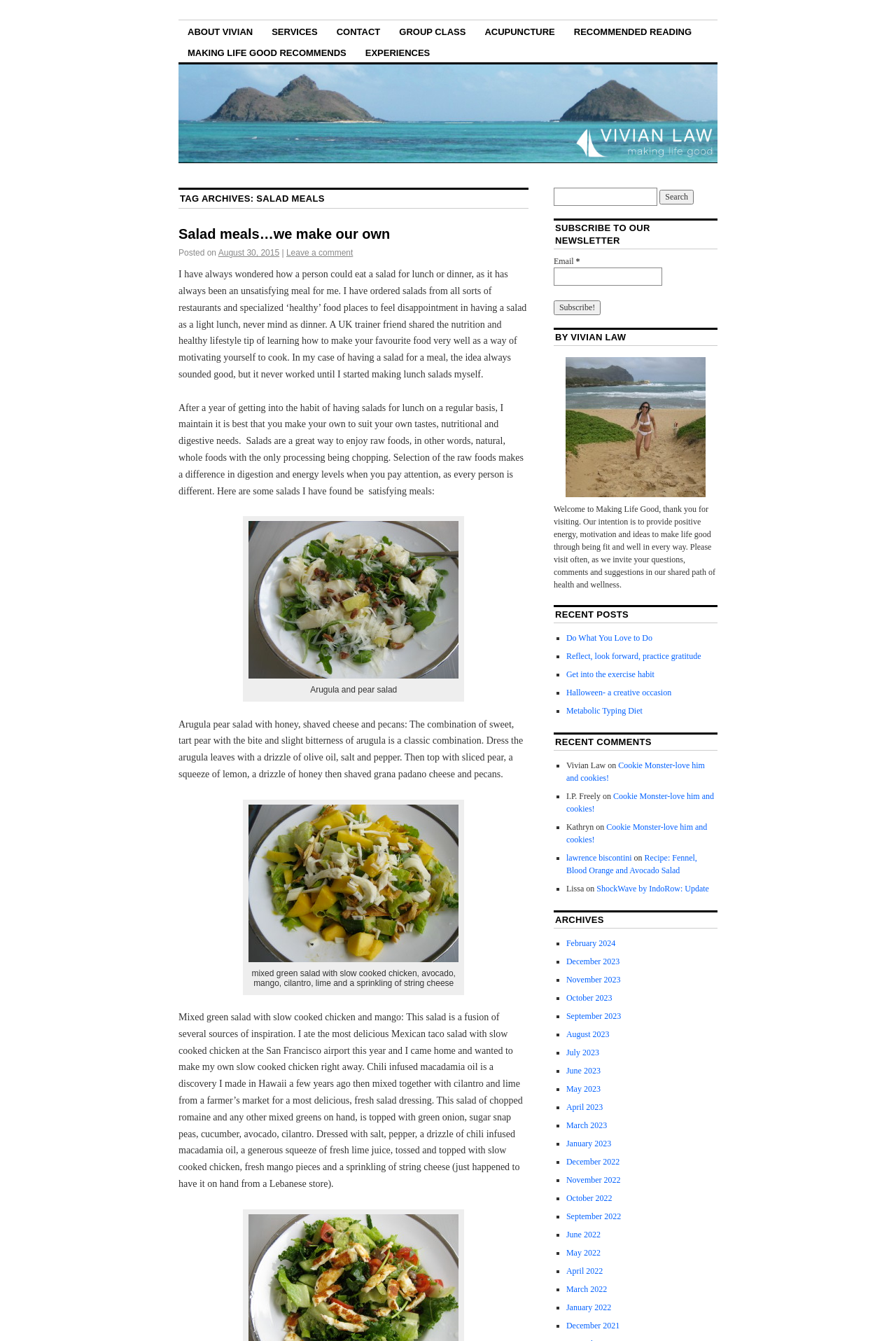Create a detailed summary of all the visual and textual information on the webpage.

This webpage is about Vivian Law, a personal wellness and health coach. At the top of the page, there is a navigation menu with links to "ABOUT VIVIAN", "SERVICES", "CONTACT", "GROUP CLASS", "ACUPUNCTURE", "RECOMMENDED READING", and "MAKING LIFE GOOD RECOMMENDS". 

Below the navigation menu, there is a heading "TAG ARCHIVES: SALAD MEALS" followed by a subheading "Salad meals…we make our own". Underneath, there is a paragraph of text discussing the author's experience with salads and how they learned to make their own satisfying meals. 

The page then showcases two salad recipes, each with an image and a detailed description of the ingredients and preparation. The first recipe is for a pear arugula salad, and the second is for a mixed green salad with slow-cooked chicken, avocado, mango, cilantro, and lime.

On the right side of the page, there is a search bar and a section to subscribe to the newsletter. Below that, there is a heading "BY VIVIAN LAW" with a brief introduction to the author and their intention to provide positive energy and motivation for a healthy lifestyle. 

Further down, there are sections for "RECENT POSTS", "RECENT COMMENTS", and "ARCHIVES", each with a list of links to other articles or comments on the website.